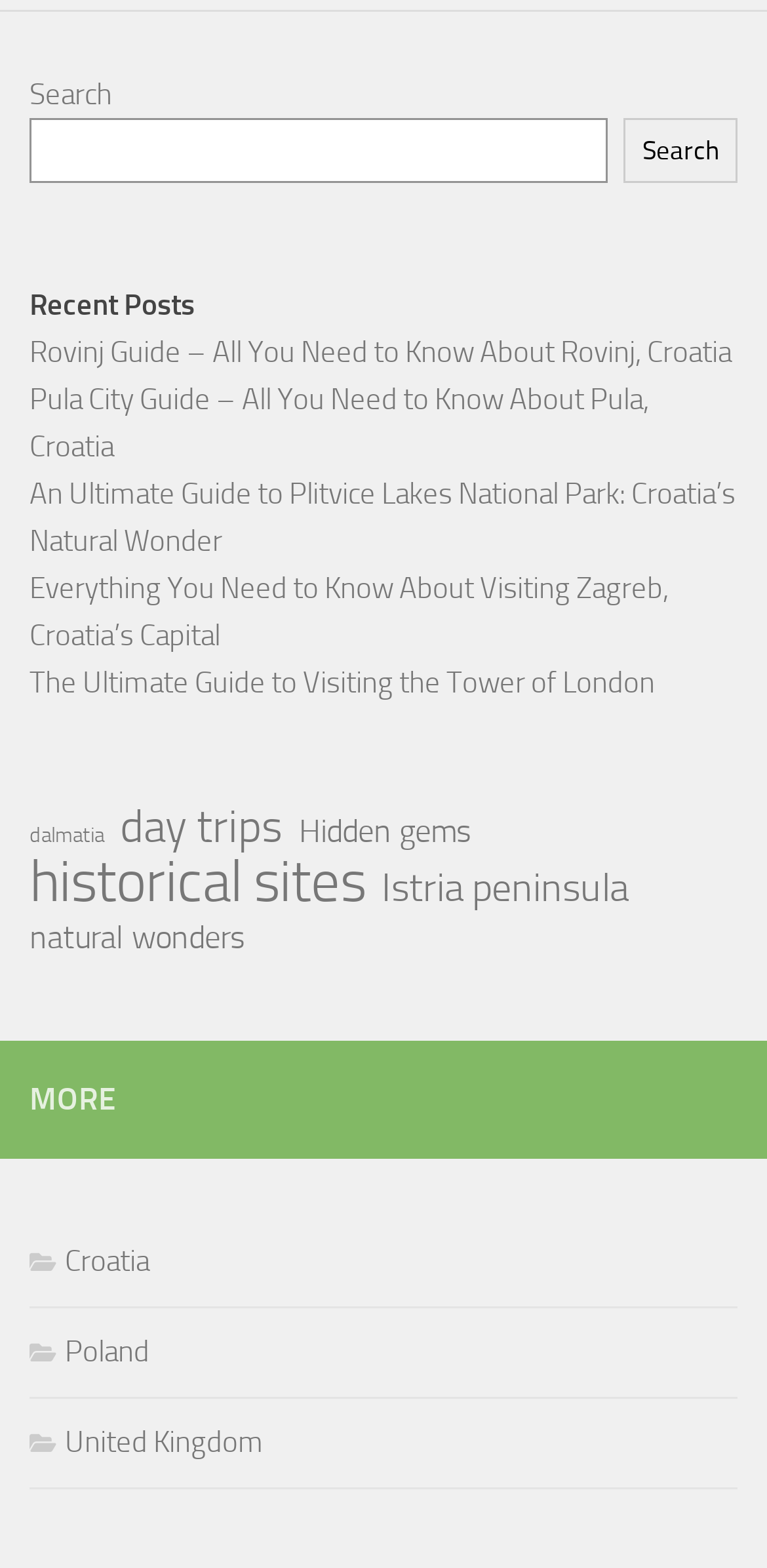Please indicate the bounding box coordinates for the clickable area to complete the following task: "read about Rovinj Guide". The coordinates should be specified as four float numbers between 0 and 1, i.e., [left, top, right, bottom].

[0.038, 0.213, 0.954, 0.236]